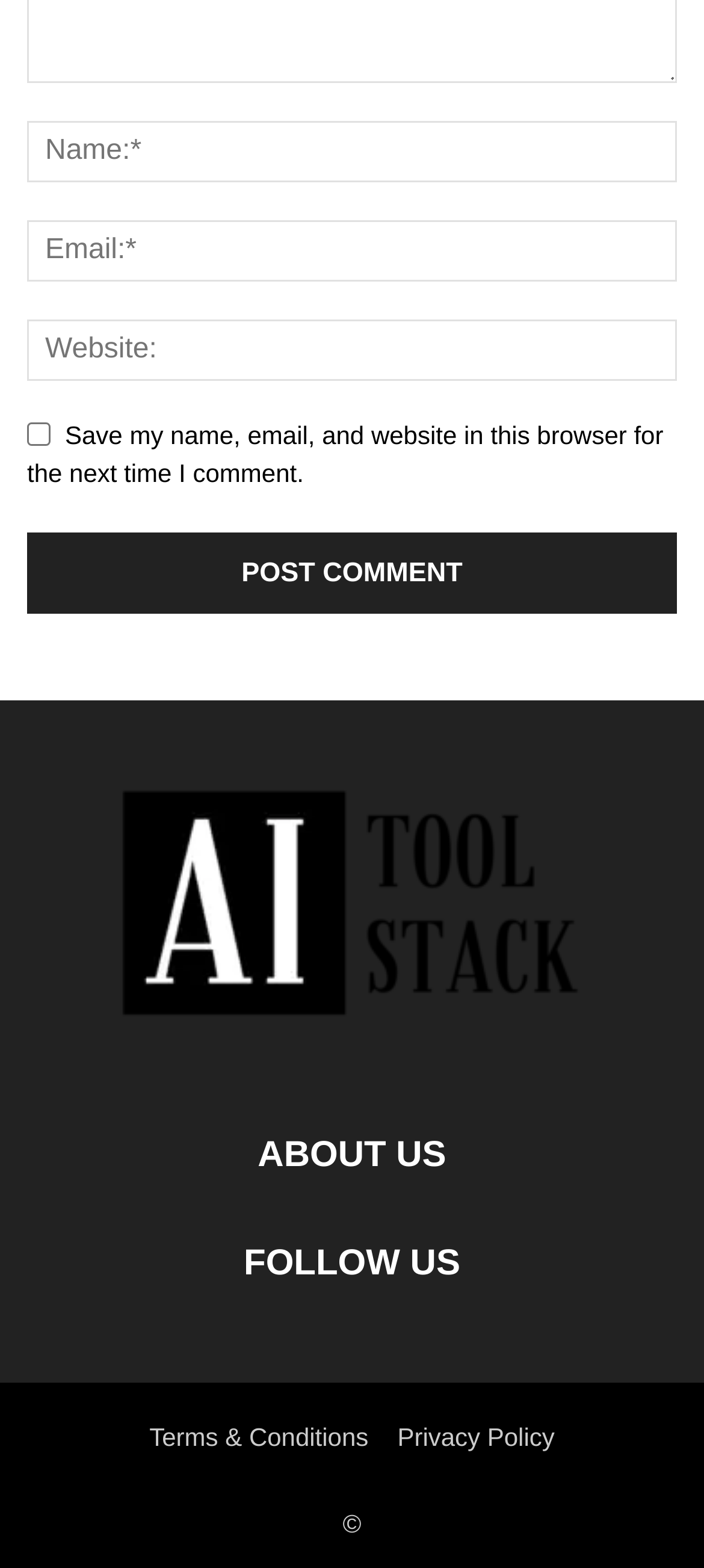What is the purpose of the checkbox?
Answer the question with just one word or phrase using the image.

Save comment info